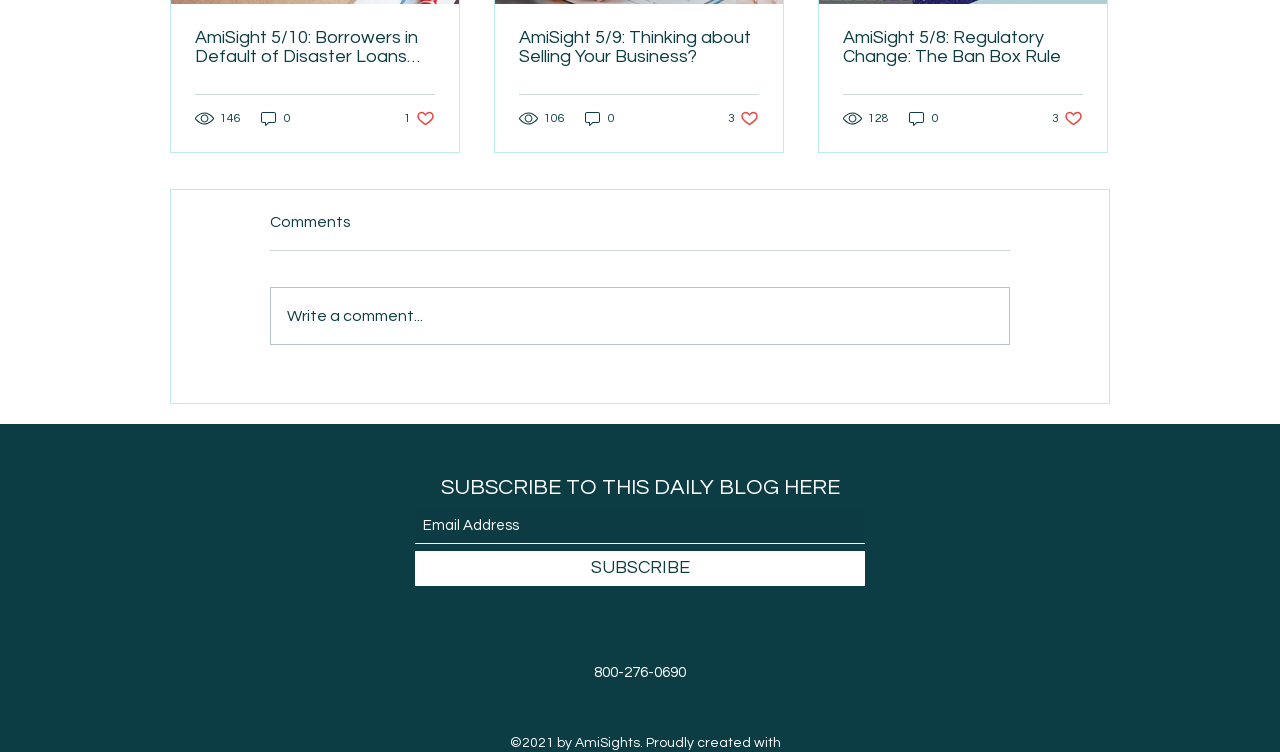How many likes does the third post have?
Your answer should be a single word or phrase derived from the screenshot.

3 likes